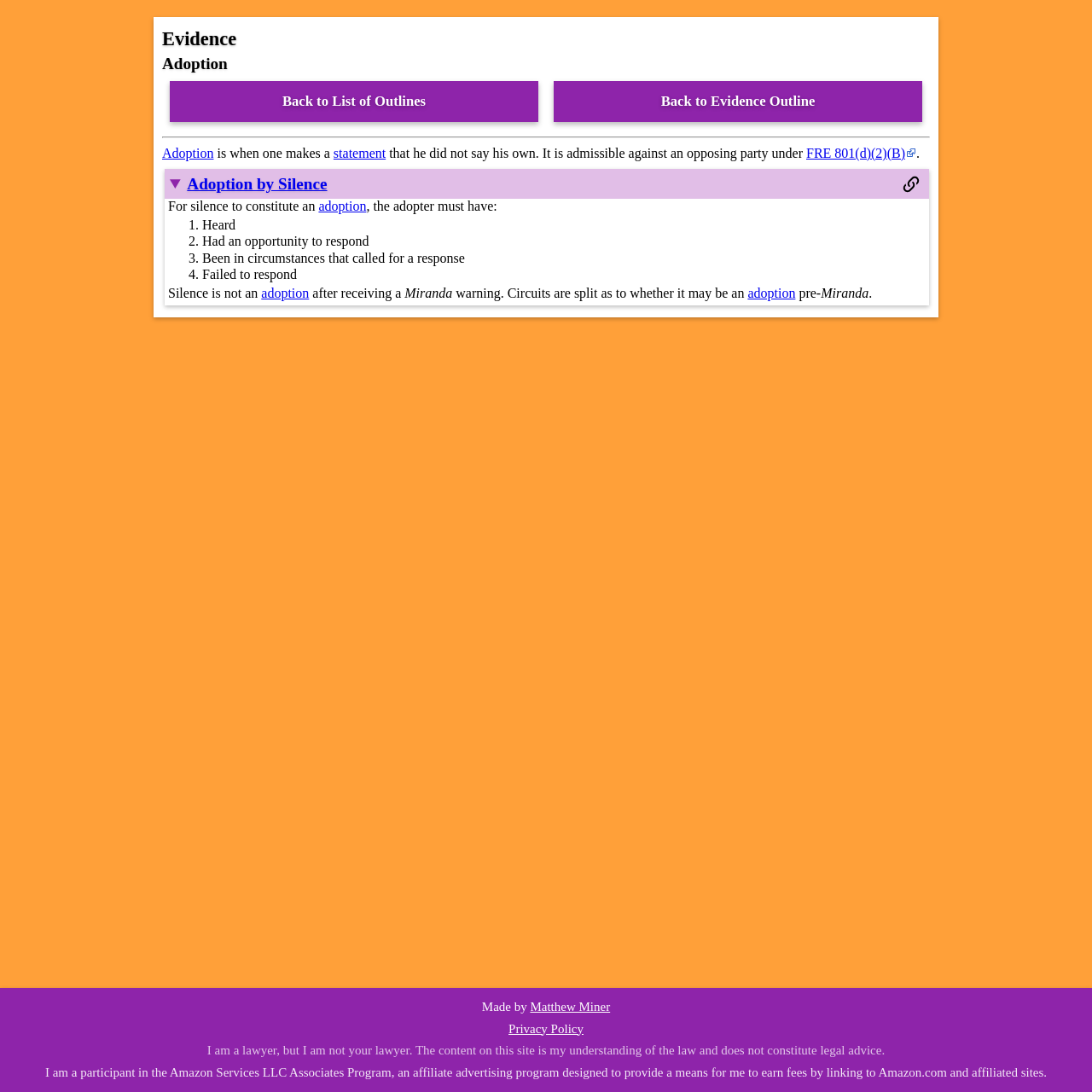Use a single word or phrase to answer this question: 
What is the title of the main section?

Evidence